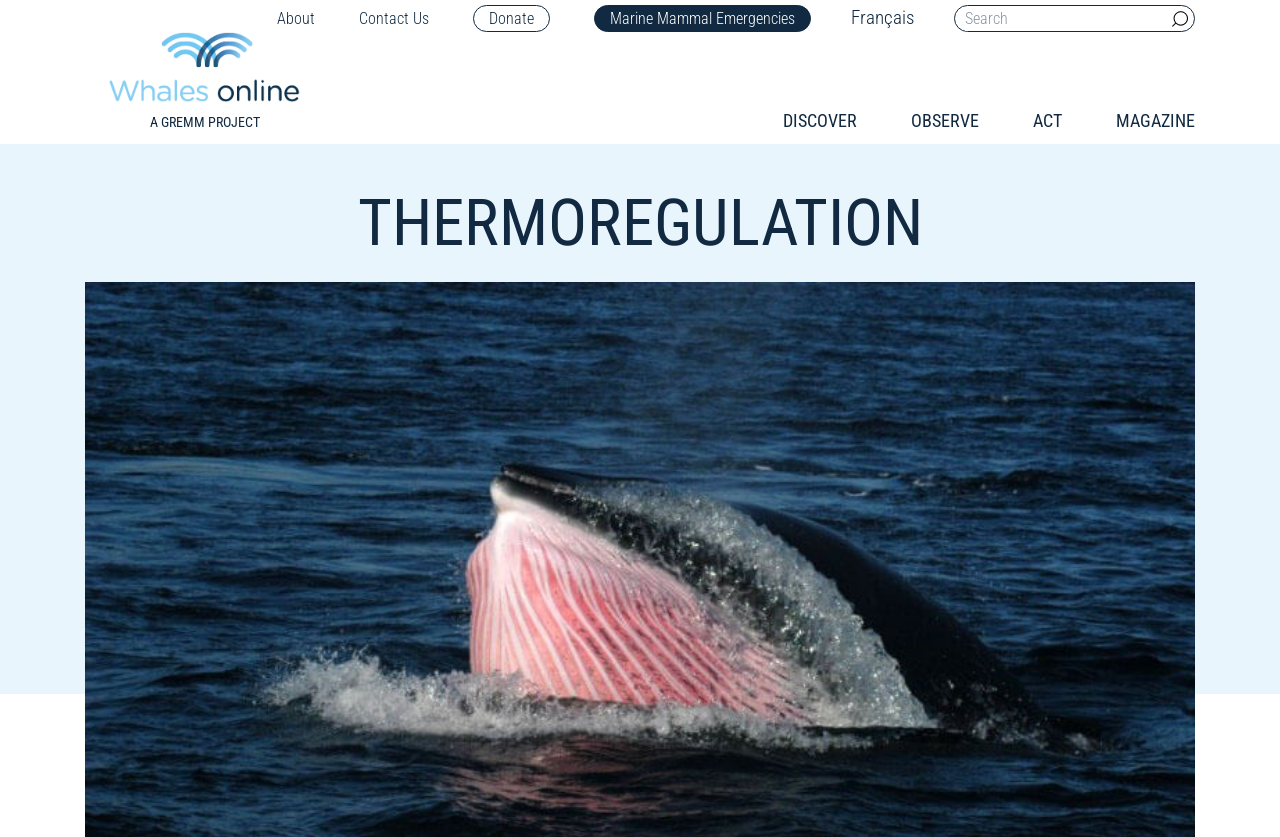From the webpage screenshot, predict the bounding box coordinates (top-left x, top-left y, bottom-right x, bottom-right y) for the UI element described here: Observe

[0.712, 0.132, 0.765, 0.157]